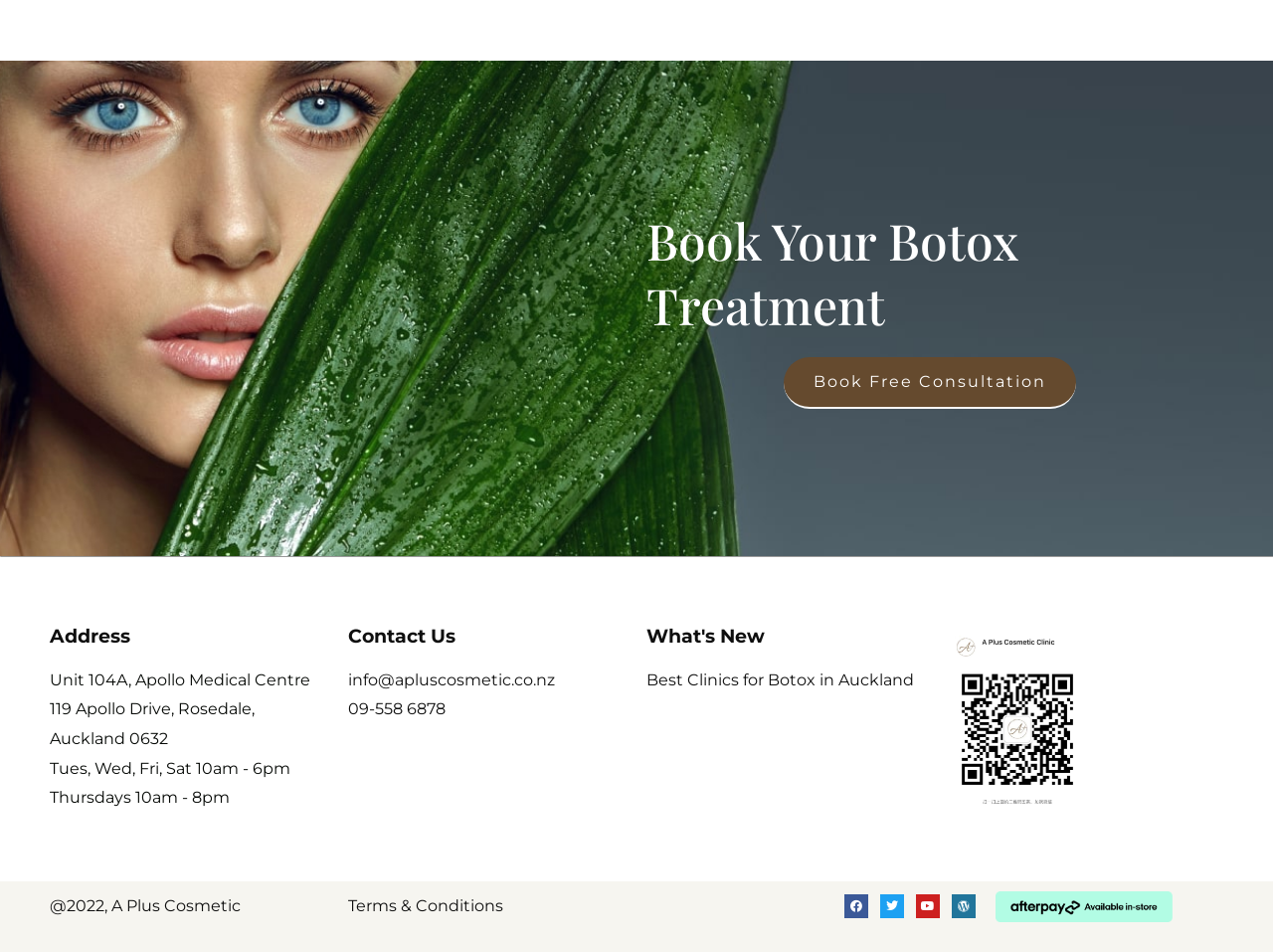Identify the bounding box coordinates of the area you need to click to perform the following instruction: "Visit the contact us page".

[0.273, 0.656, 0.358, 0.68]